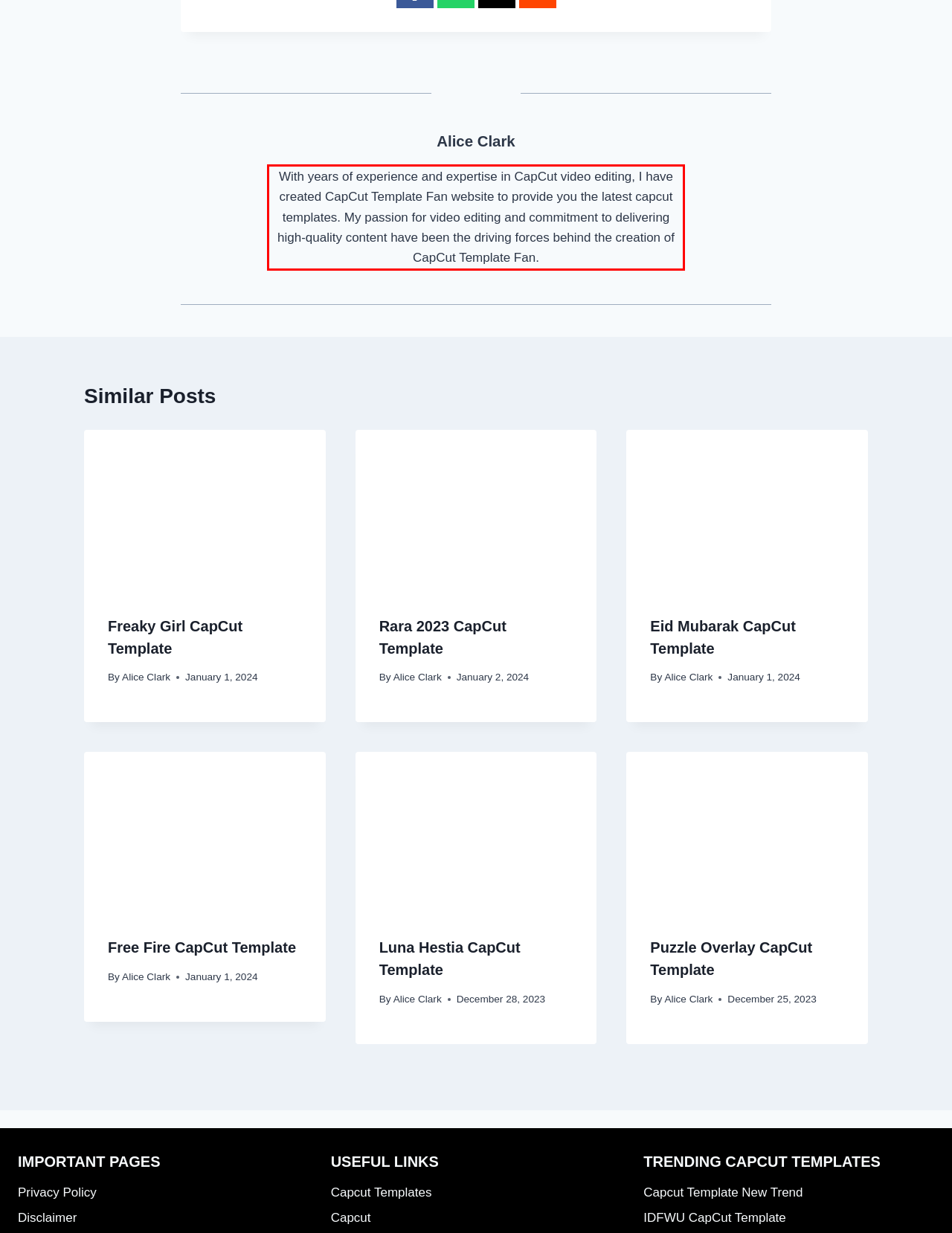Locate the red bounding box in the provided webpage screenshot and use OCR to determine the text content inside it.

With years of experience and expertise in CapCut video editing, I have created CapCut Template Fan website to provide you the latest capcut templates. My passion for video editing and commitment to delivering high-quality content have been the driving forces behind the creation of CapCut Template Fan.